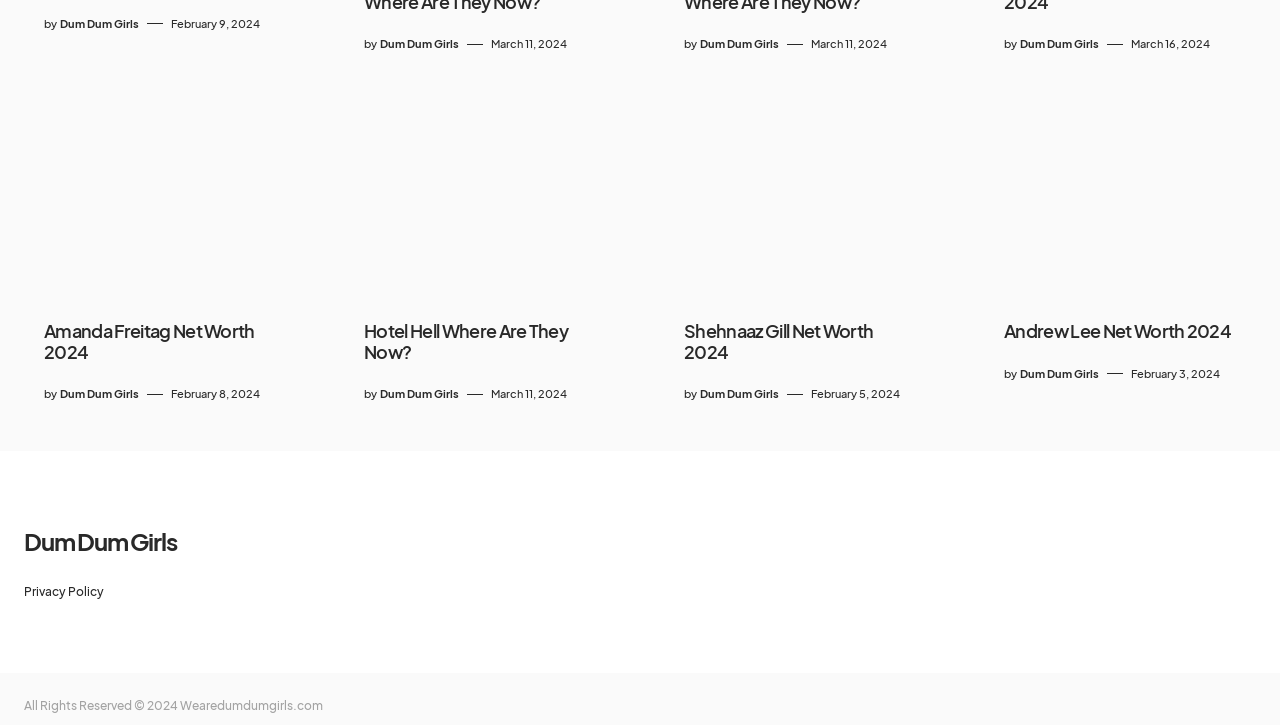Locate the bounding box coordinates of the element that needs to be clicked to carry out the instruction: "Leave a comment". The coordinates should be given as four float numbers ranging from 0 to 1, i.e., [left, top, right, bottom].

None